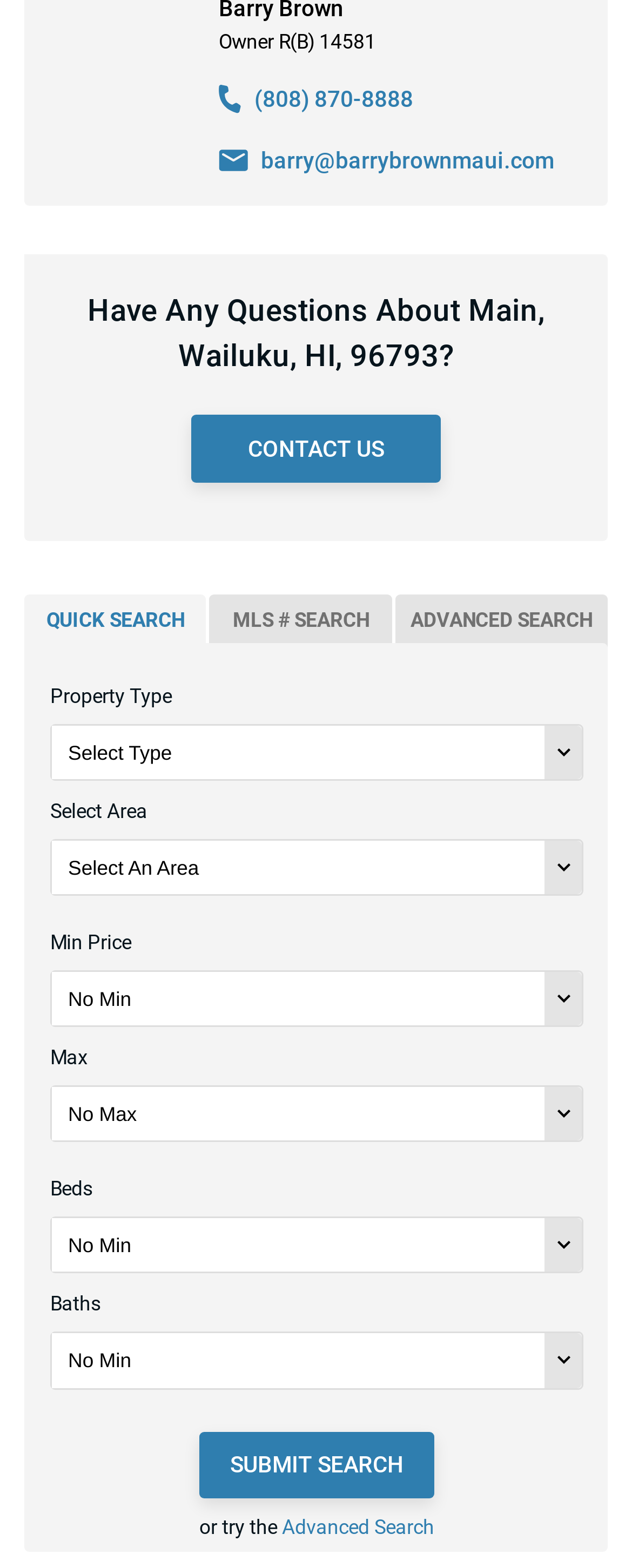Provide a brief response to the question below using a single word or phrase: 
What is the location of the properties being searched?

Main, Wailuku, HI, 96793